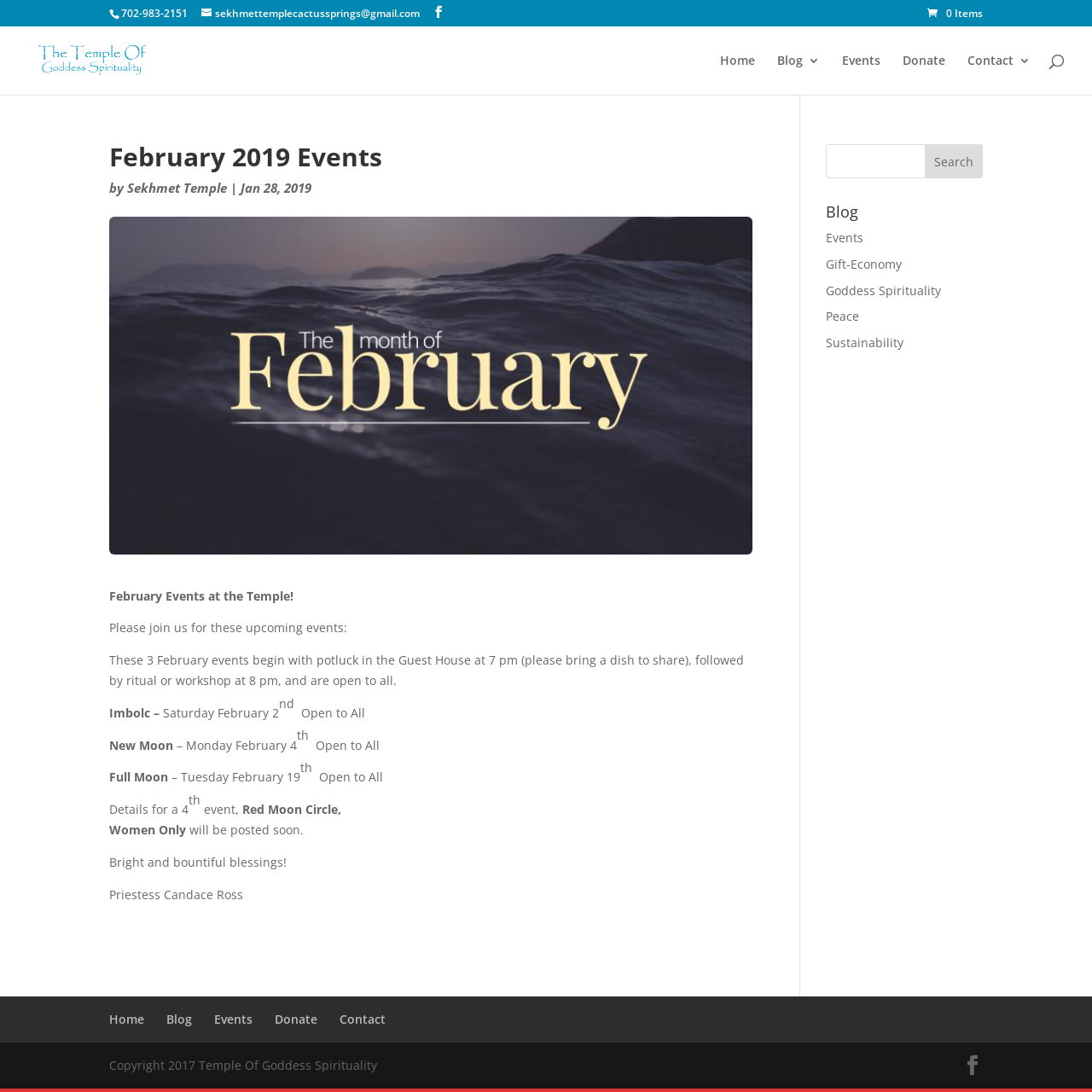Find the bounding box coordinates of the element I should click to carry out the following instruction: "Donate to the temple".

[0.827, 0.05, 0.866, 0.087]